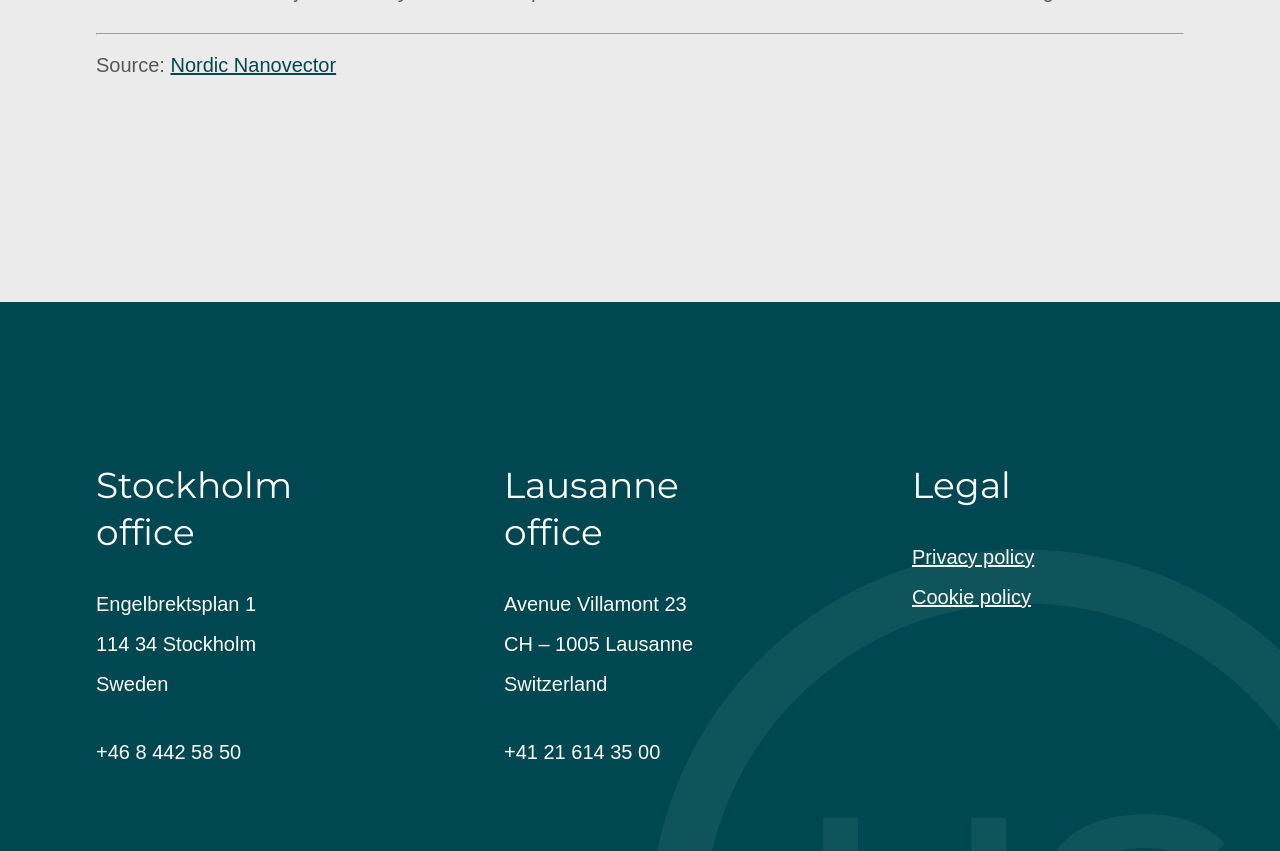What is the purpose of the 'Legal' section?
Ensure your answer is thorough and detailed.

I inferred the purpose of the 'Legal' section by looking at the links under it, which are 'Privacy policy' and 'Cookie policy', suggesting that it provides legal information related to the website.